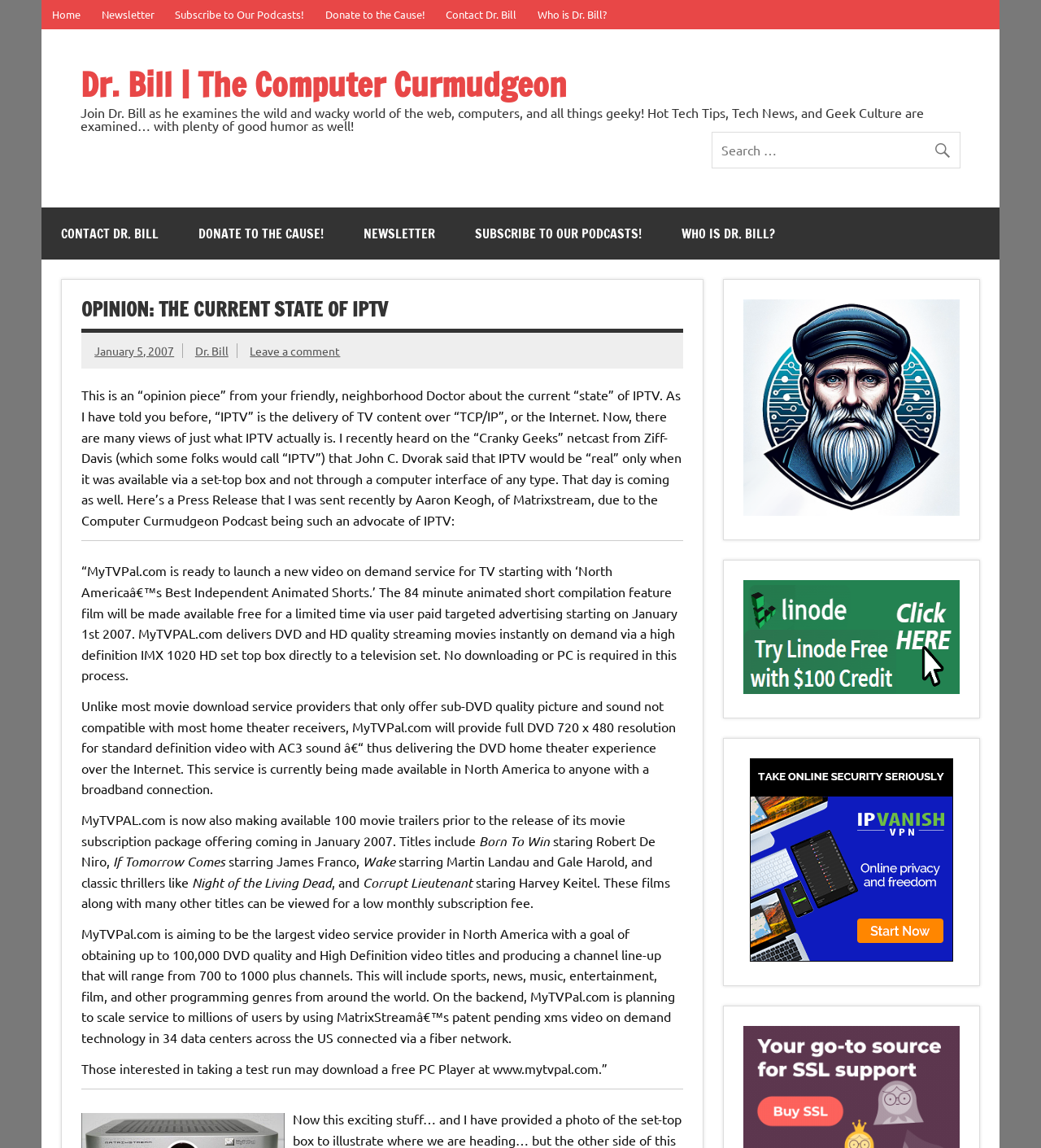What is the topic of the opinion piece?
Look at the image and answer the question with a single word or phrase.

IPTV